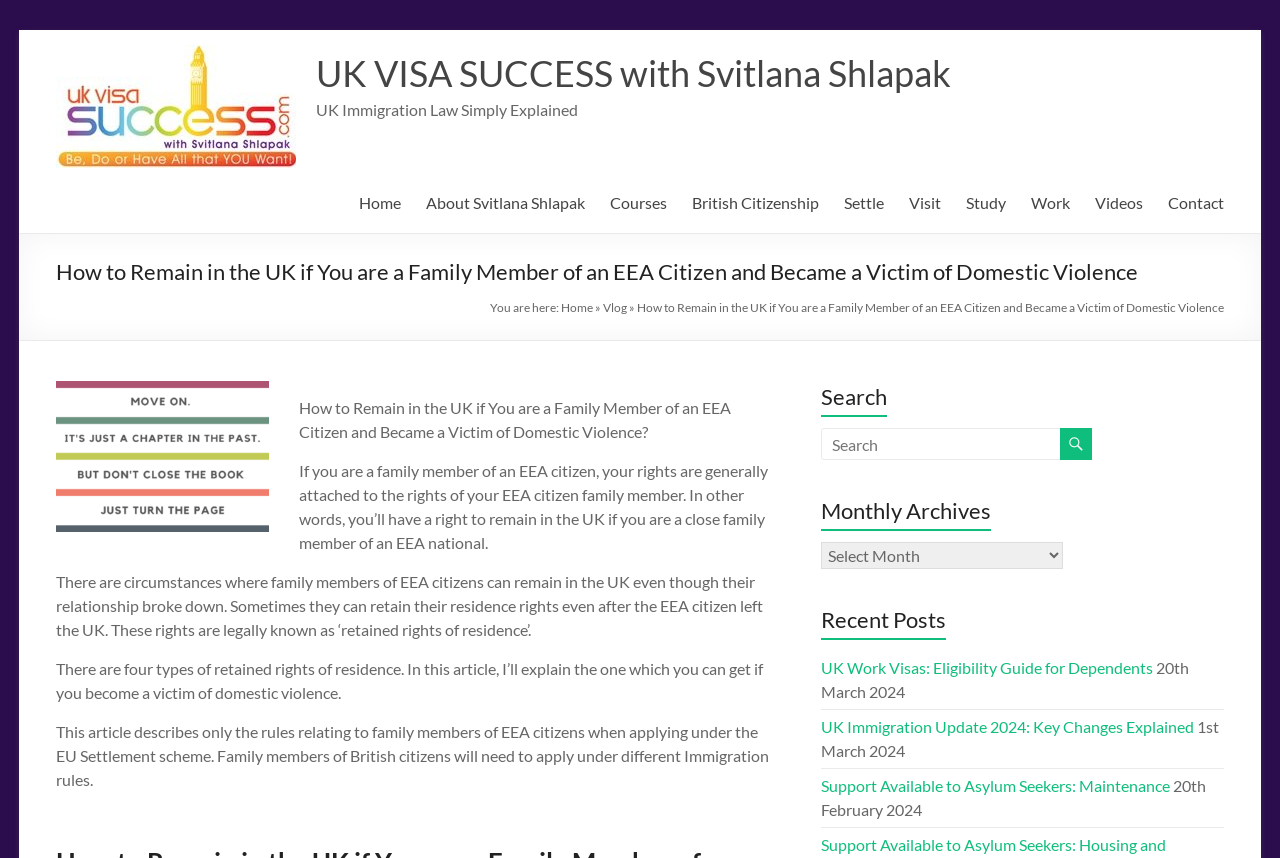What type of content is listed in the 'Recent Posts' section?
Using the image, provide a concise answer in one word or a short phrase.

Blog posts